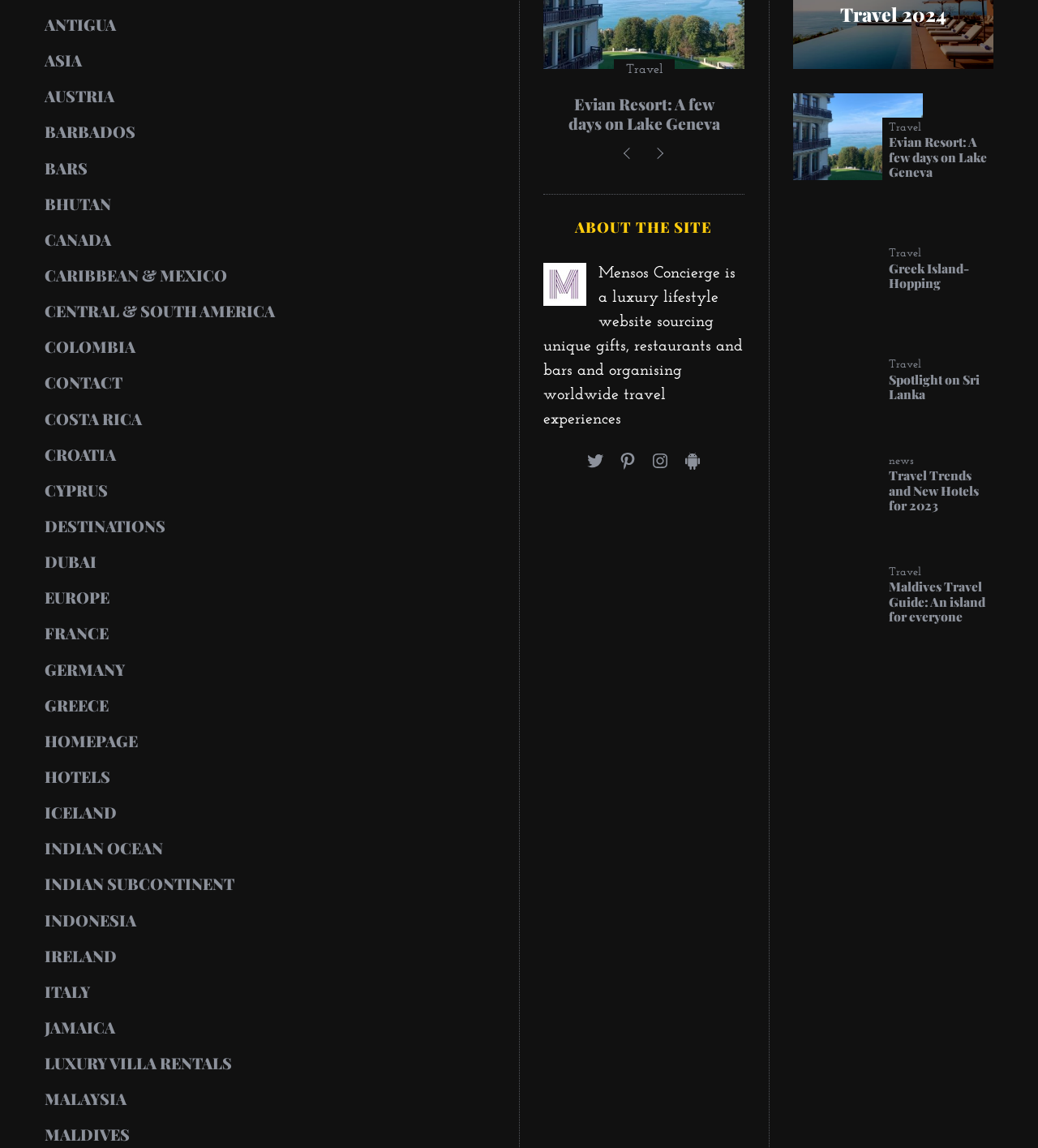What is the topic of the article 'Greek Island-Hopping'?
Please provide a single word or phrase answer based on the image.

Travel